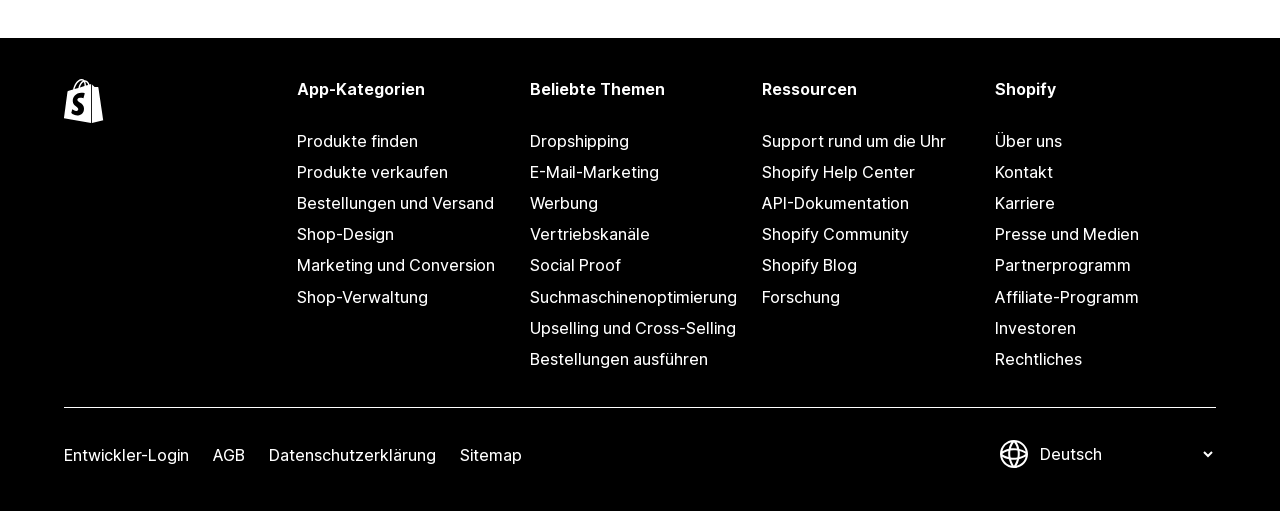Could you locate the bounding box coordinates for the section that should be clicked to accomplish this task: "Go back to the top".

None